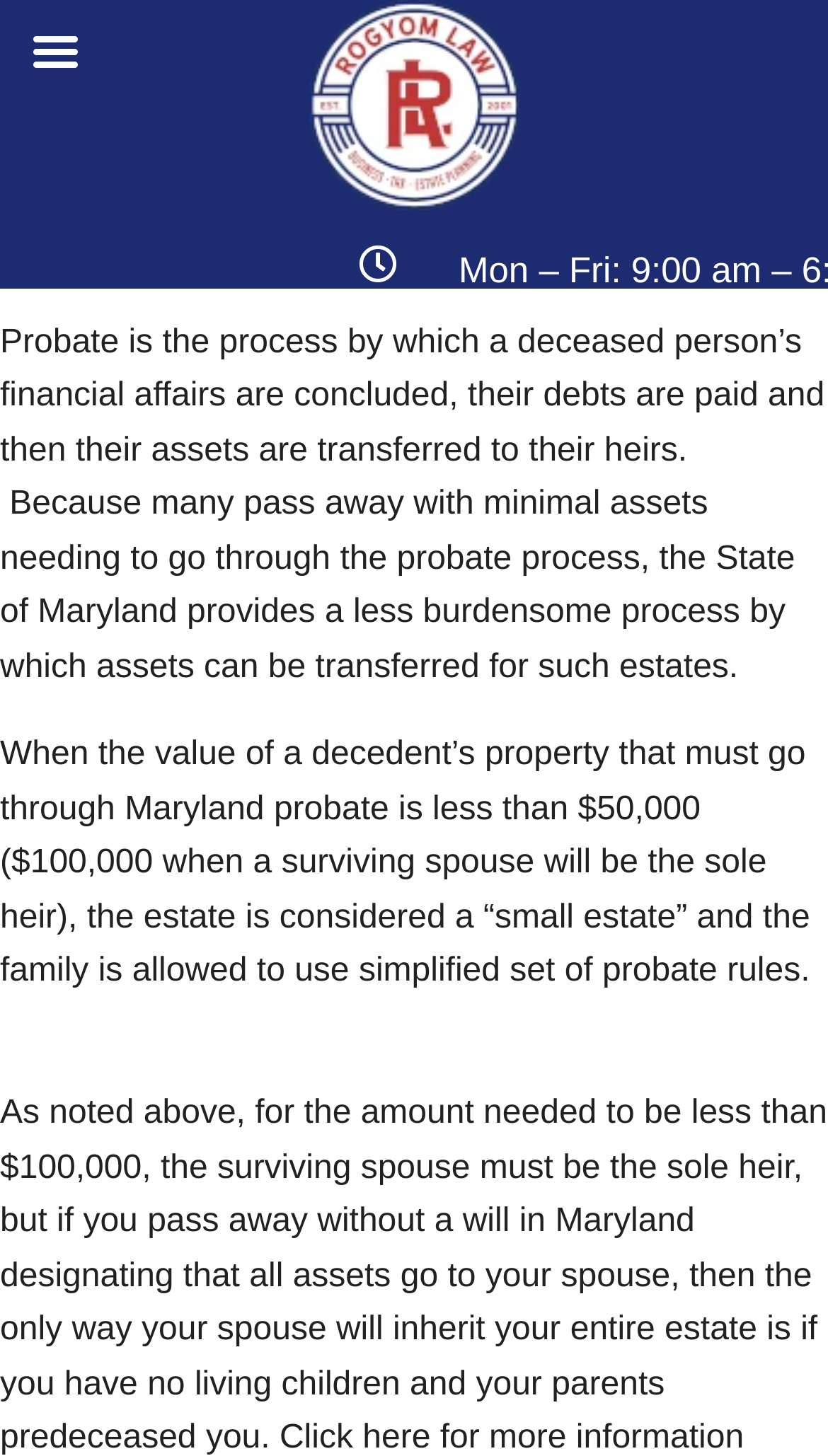Please find the bounding box for the following UI element description. Provide the coordinates in (top-left x, top-left y, bottom-right x, bottom-right y) format, with values between 0 and 1: CLICK HERE TO SCHEDULE

None